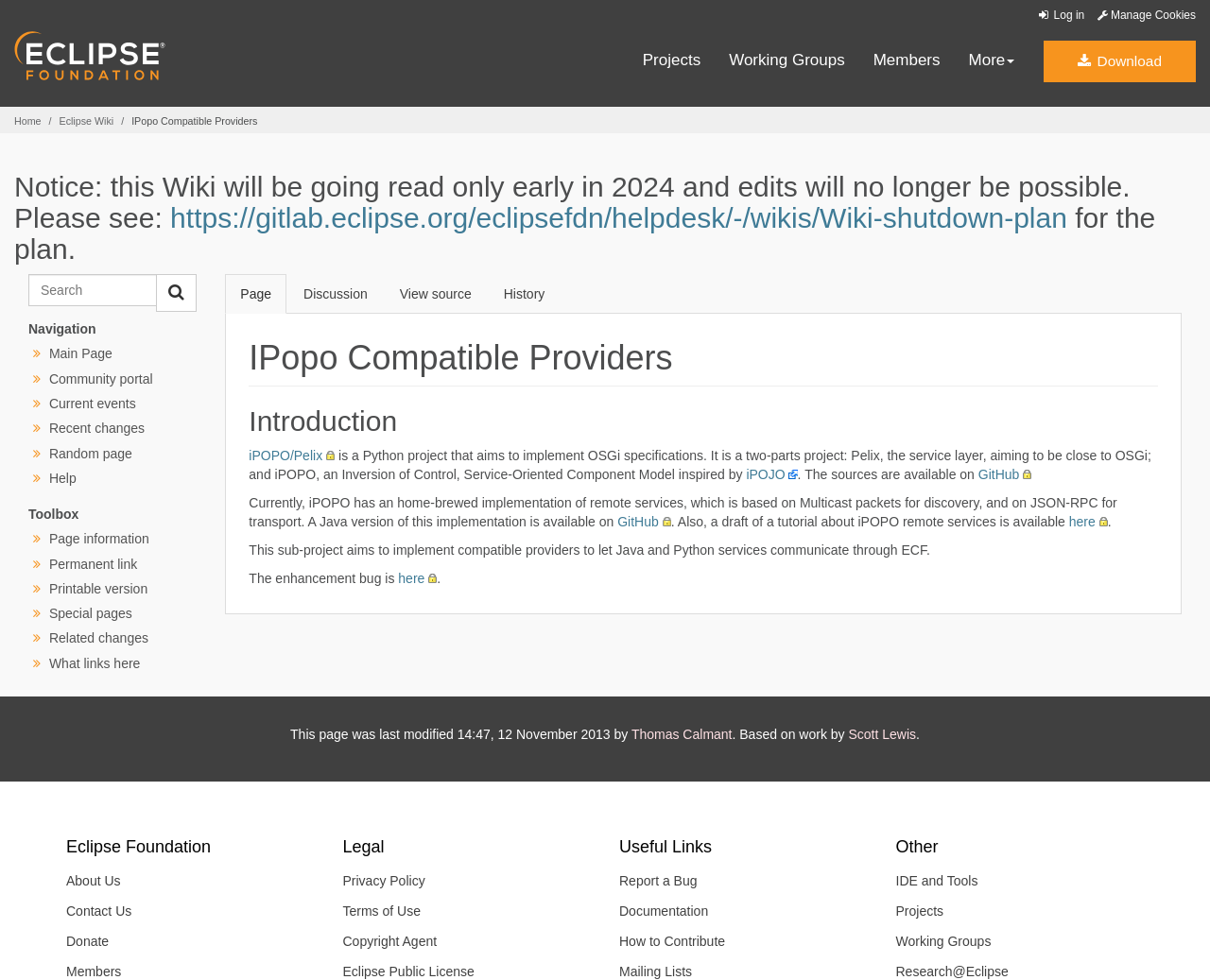Identify the bounding box coordinates of the section to be clicked to complete the task described by the following instruction: "Search for something". The coordinates should be four float numbers between 0 and 1, formatted as [left, top, right, bottom].

[0.023, 0.28, 0.13, 0.313]